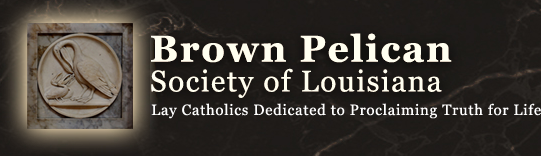Give a detailed account of the visual content in the image.

The image features the logo of the Brown Pelican Society of Louisiana, prominently displayed at the top of their webpage. The logo showcases a stylized depiction of a brown pelican, symbolizing the organization's connection to this unique bird. Accompanying the logo is the text “Brown Pelican Society of Louisiana,” emphasizing their commitment as “Lay Catholics Dedicated to Proclaiming Truth for Life.” This conveys the society's mission and values, reflecting their dedication to promoting faith-based principles within the community. The background is a subtle, dark texture that enhances the visibility of both the logo and the text, creating a cohesive and professional appearance.